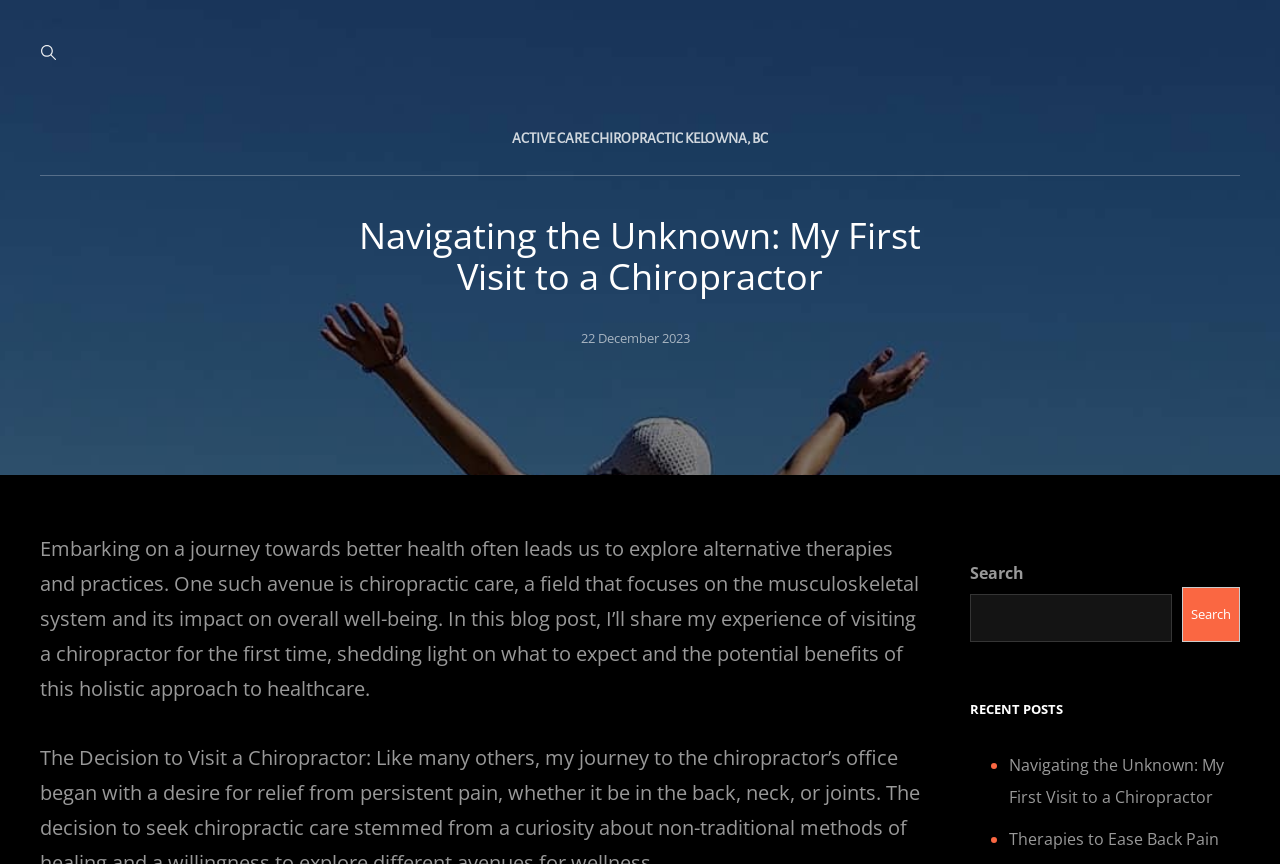Identify and extract the main heading from the webpage.

Navigating the Unknown: My First Visit to a Chiropractor